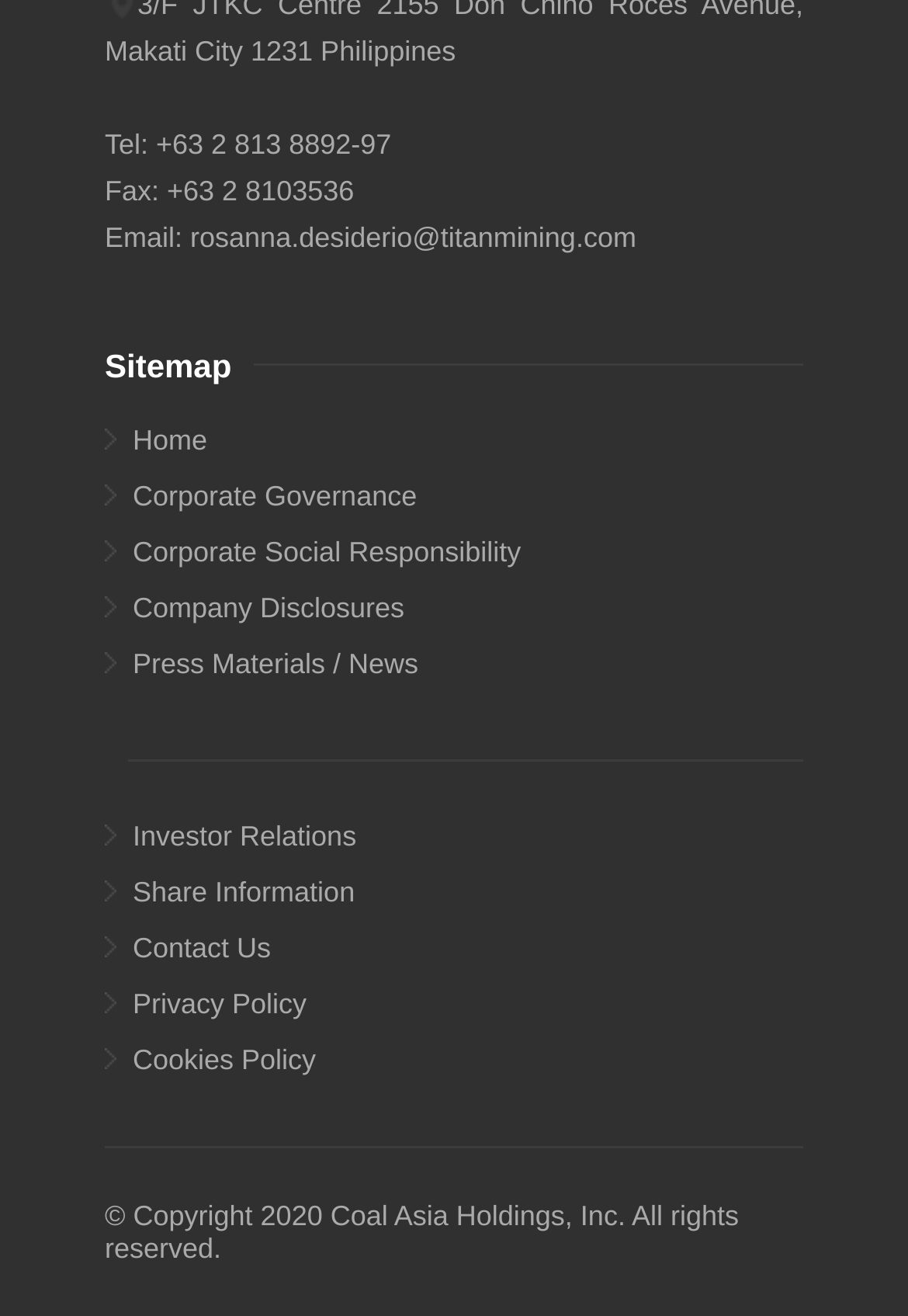Provide the bounding box coordinates of the HTML element this sentence describes: "Home".

[0.115, 0.313, 0.885, 0.355]